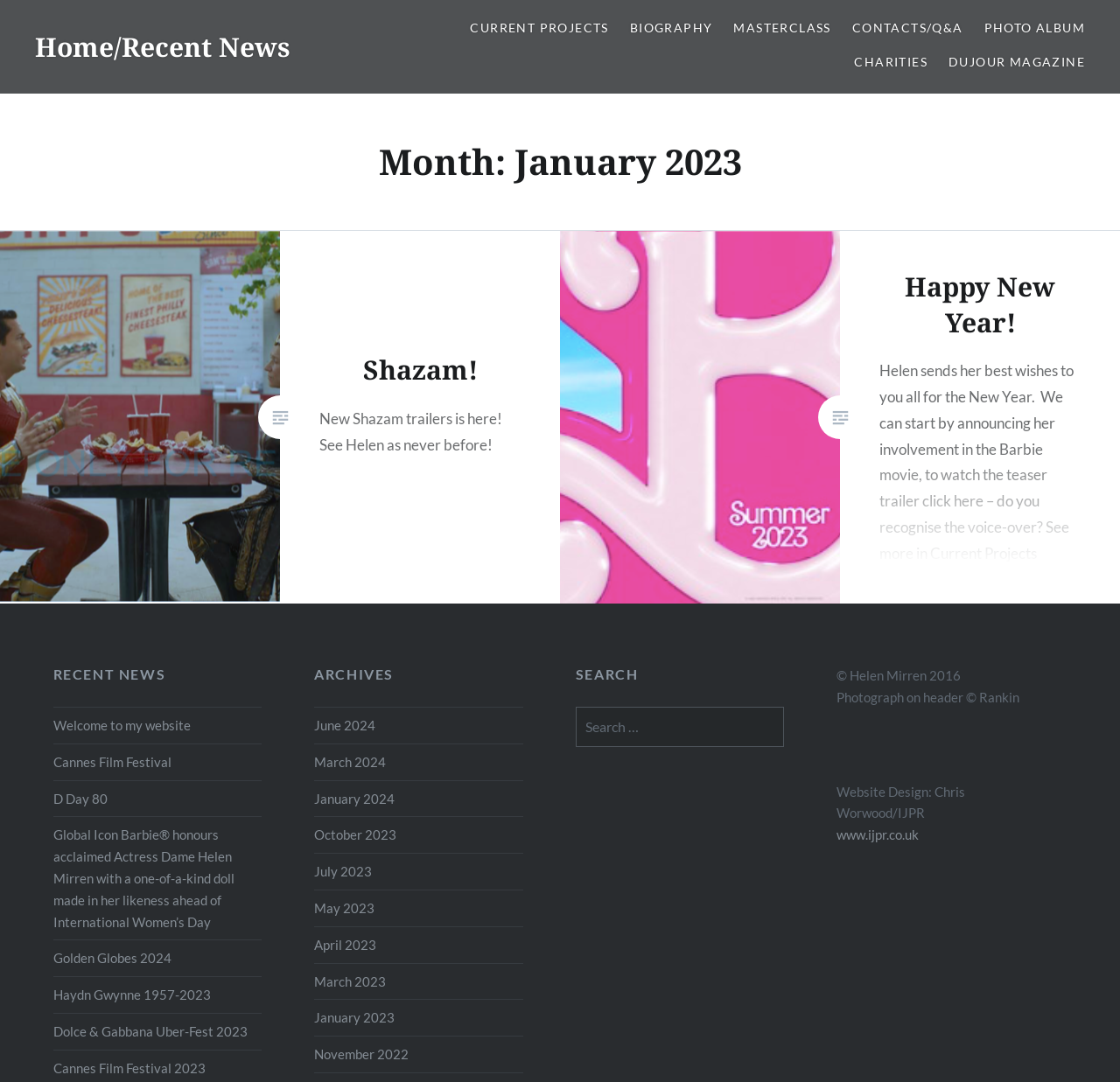What is the name of the actress featured on this website?
Please look at the screenshot and answer in one word or a short phrase.

Helen Mirren